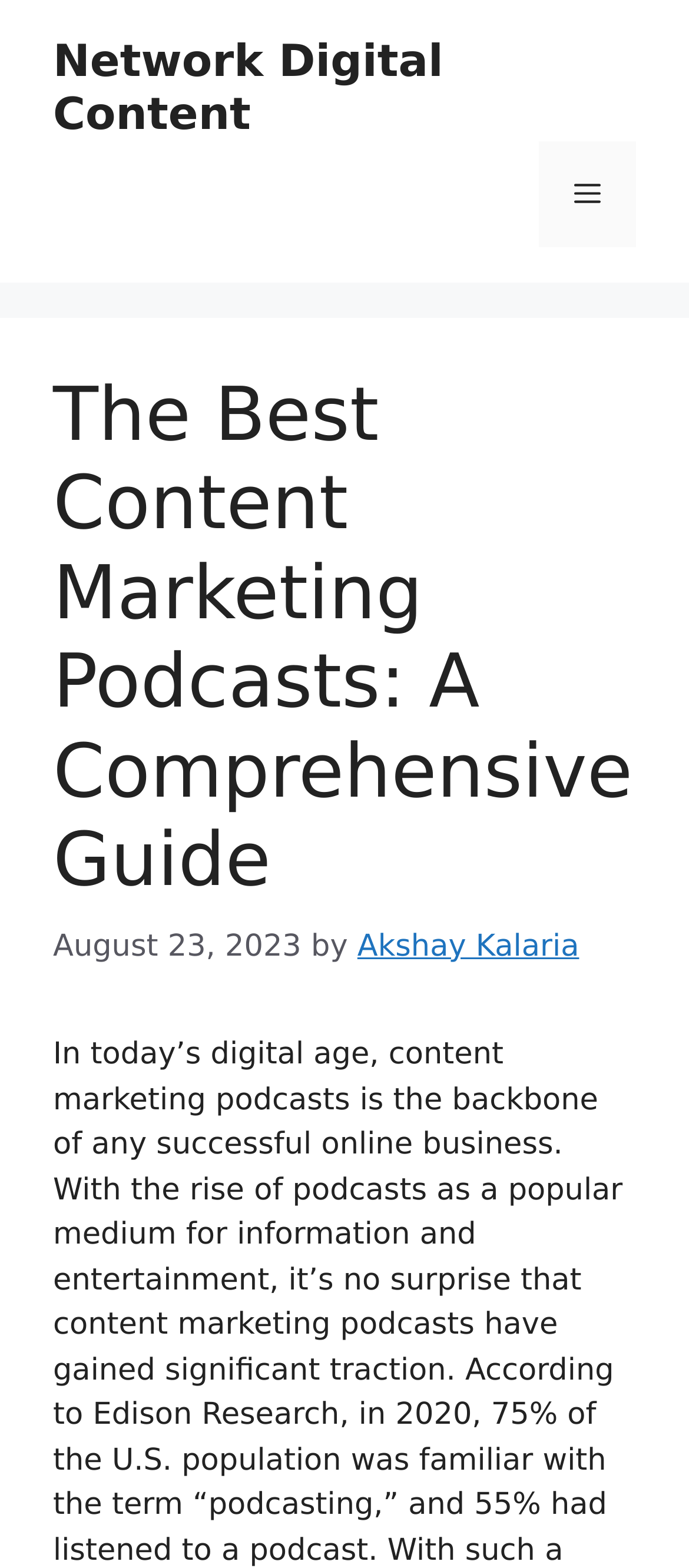What is the type of the navigation element?
Based on the image, provide your answer in one word or phrase.

Mobile Toggle